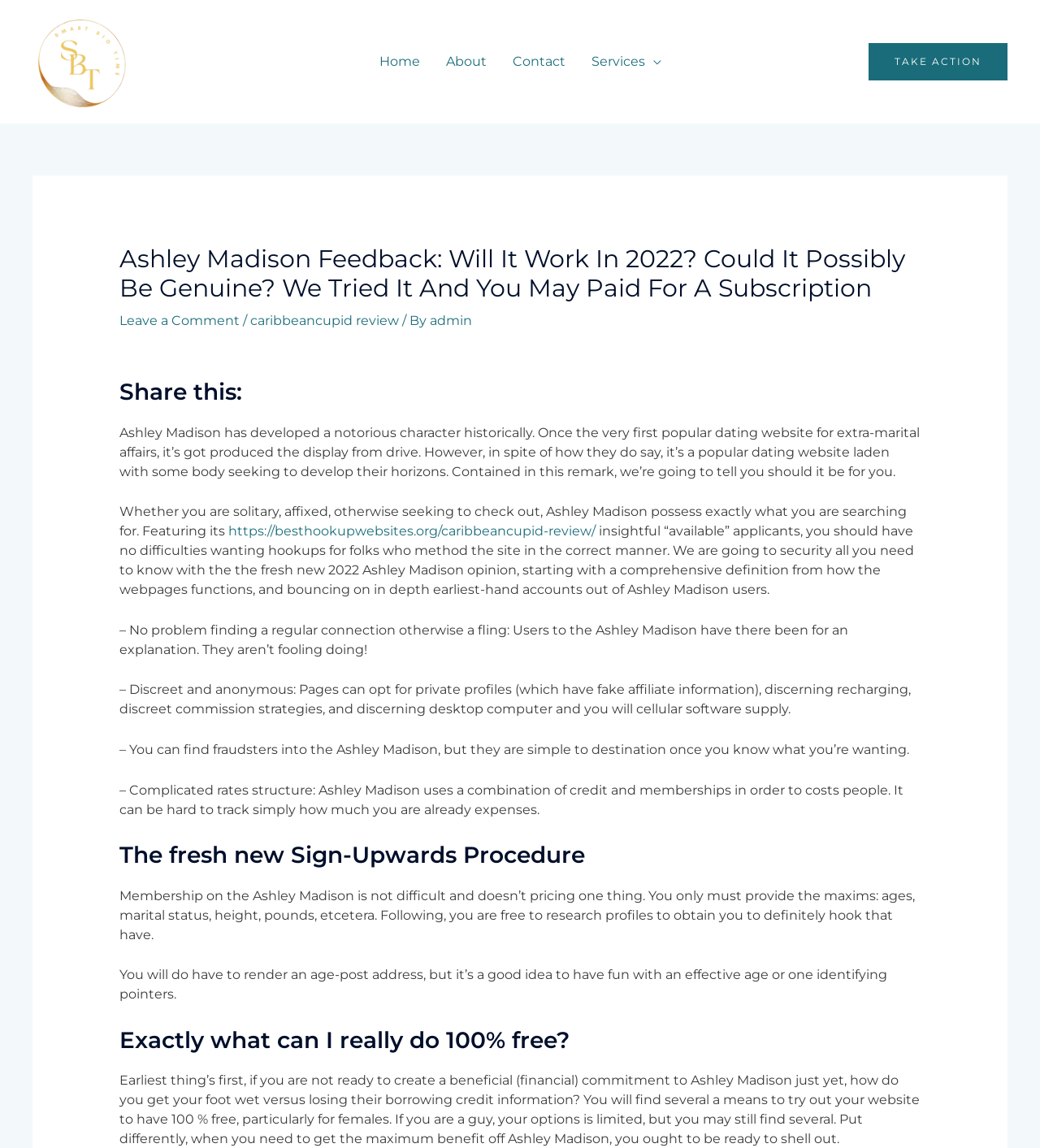Locate the bounding box of the UI element based on this description: "alt="Spacious Blog"". Provide four float numbers between 0 and 1 as [left, top, right, bottom].

[0.031, 0.046, 0.125, 0.06]